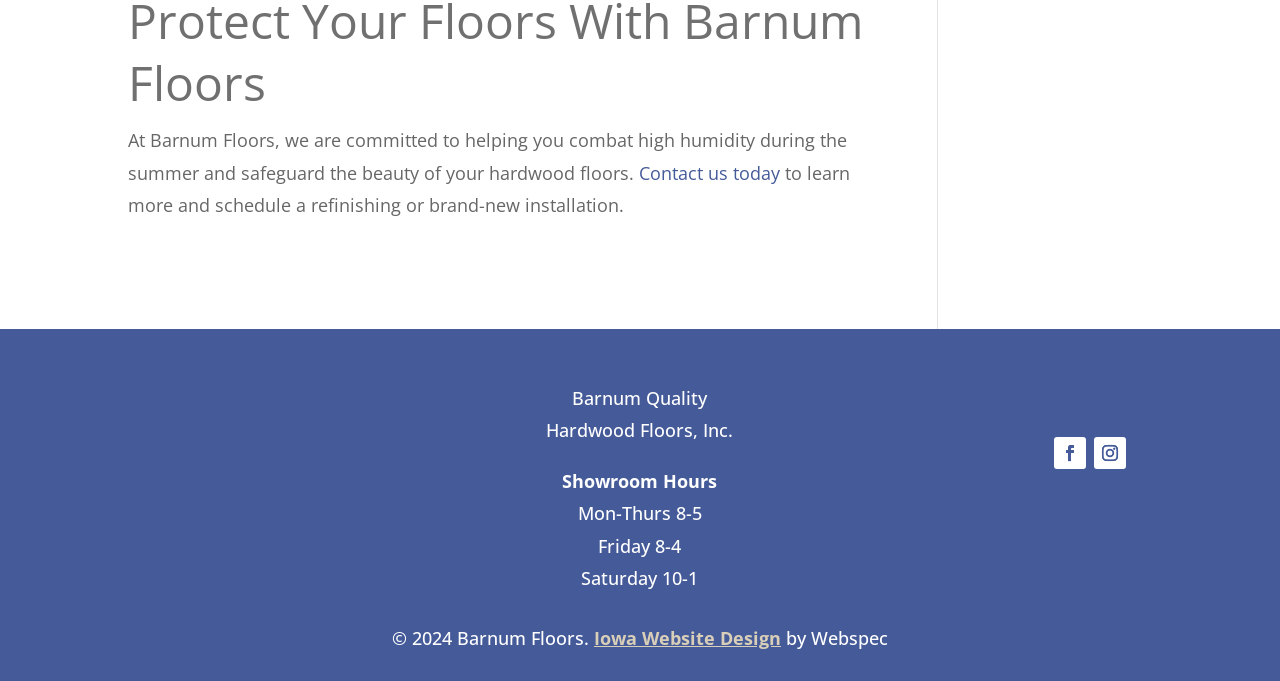Please provide a brief answer to the question using only one word or phrase: 
How many social media links are present?

2